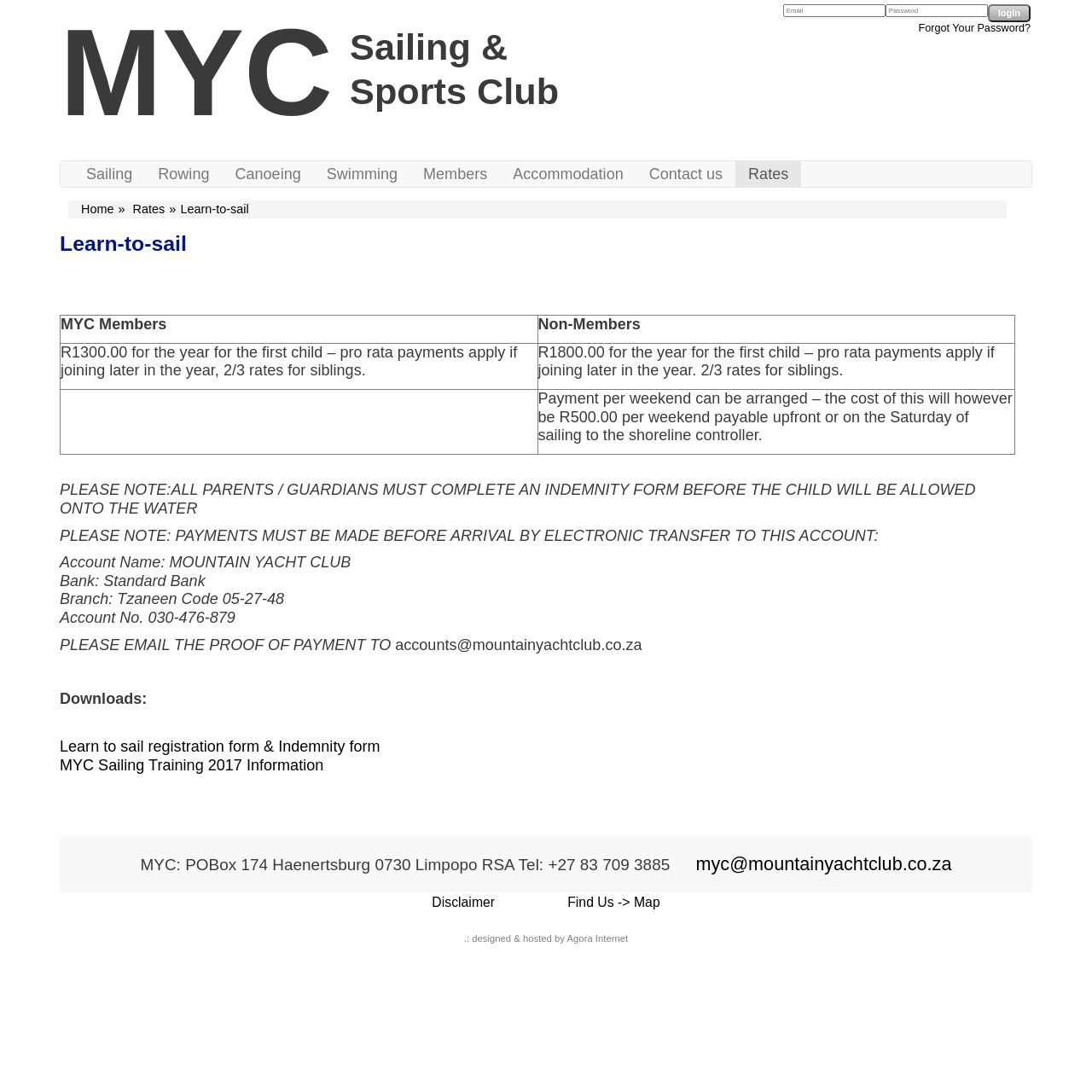Find the bounding box coordinates for the area that should be clicked to accomplish the instruction: "Post a comment".

None